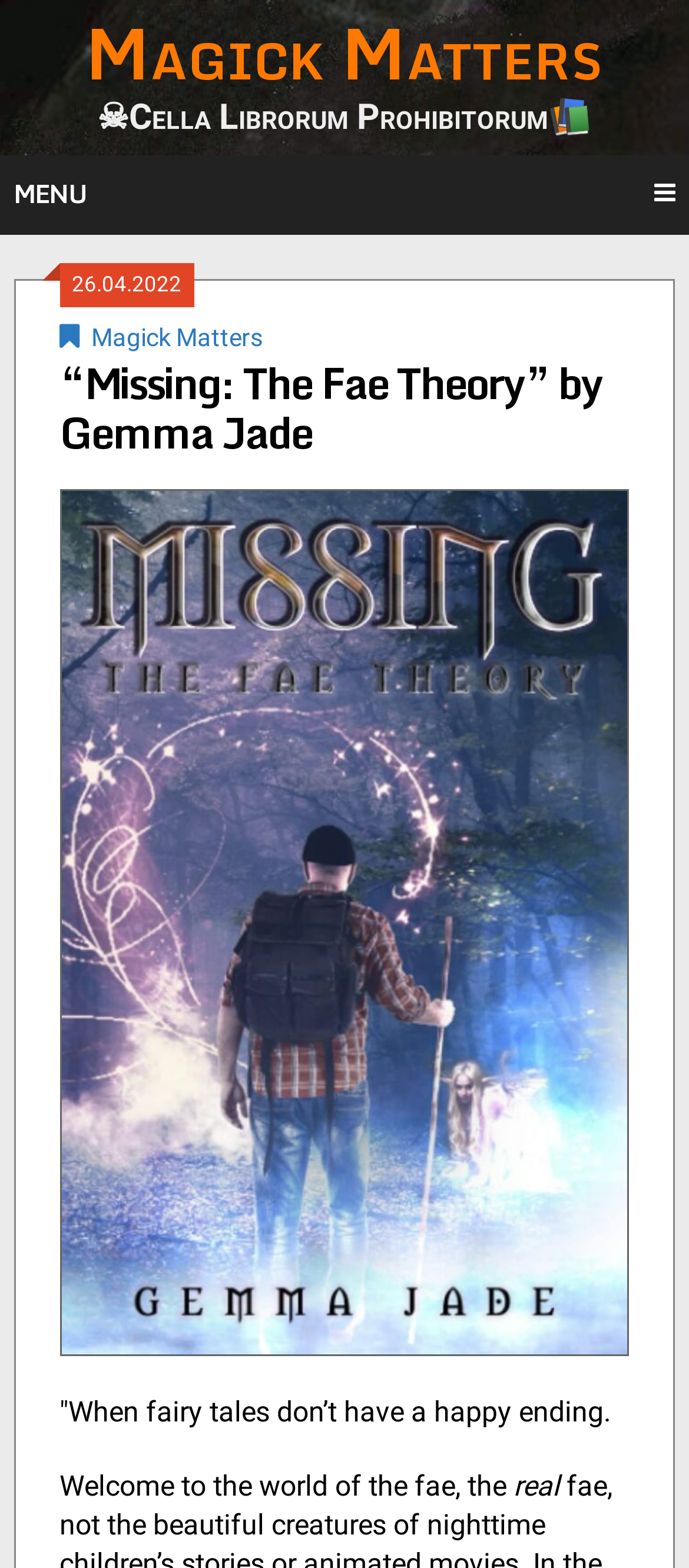Who is the author of the book?
By examining the image, provide a one-word or phrase answer.

Gemma Jade